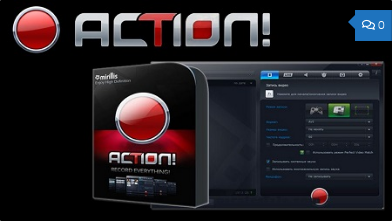What is the brand name displayed above the packaging?
Answer the question based on the image using a single word or a brief phrase.

ACTION!